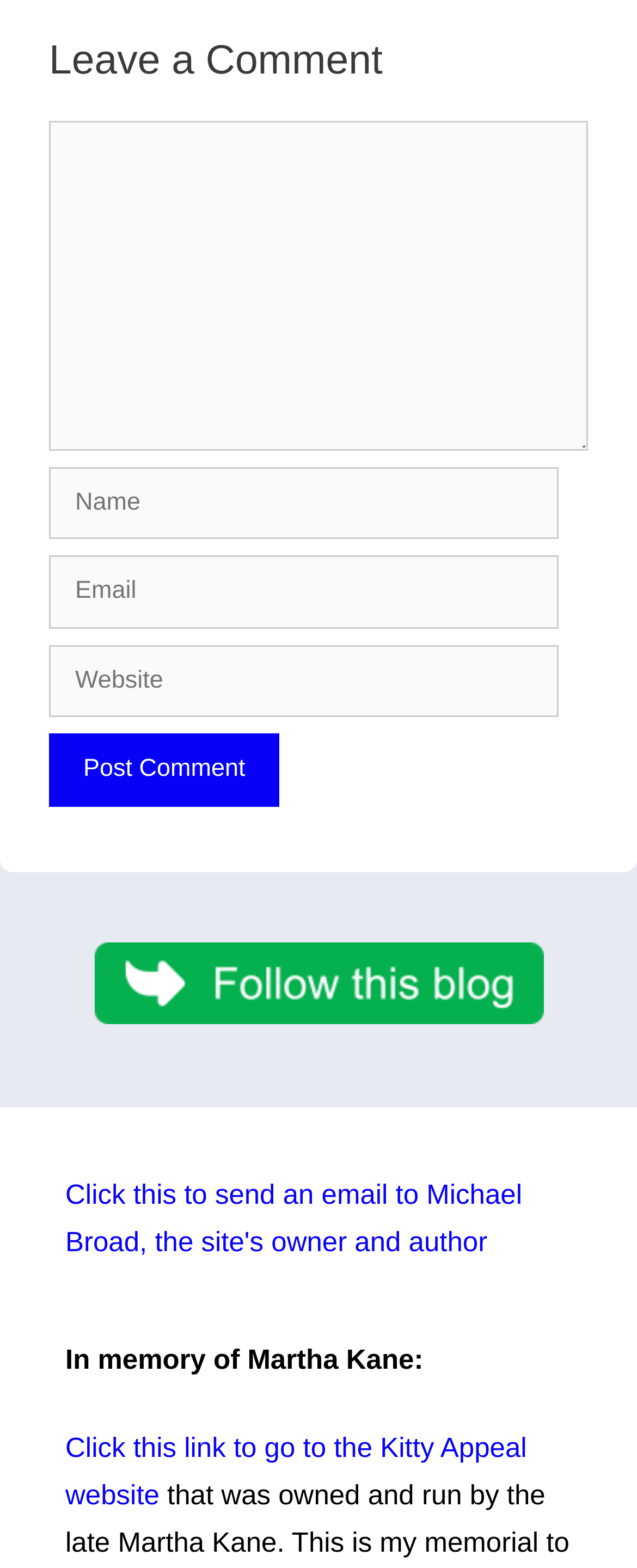Determine the bounding box coordinates for the area that needs to be clicked to fulfill this task: "Follow the link to the Kitty Appeal website". The coordinates must be given as four float numbers between 0 and 1, i.e., [left, top, right, bottom].

[0.103, 0.914, 0.827, 0.964]